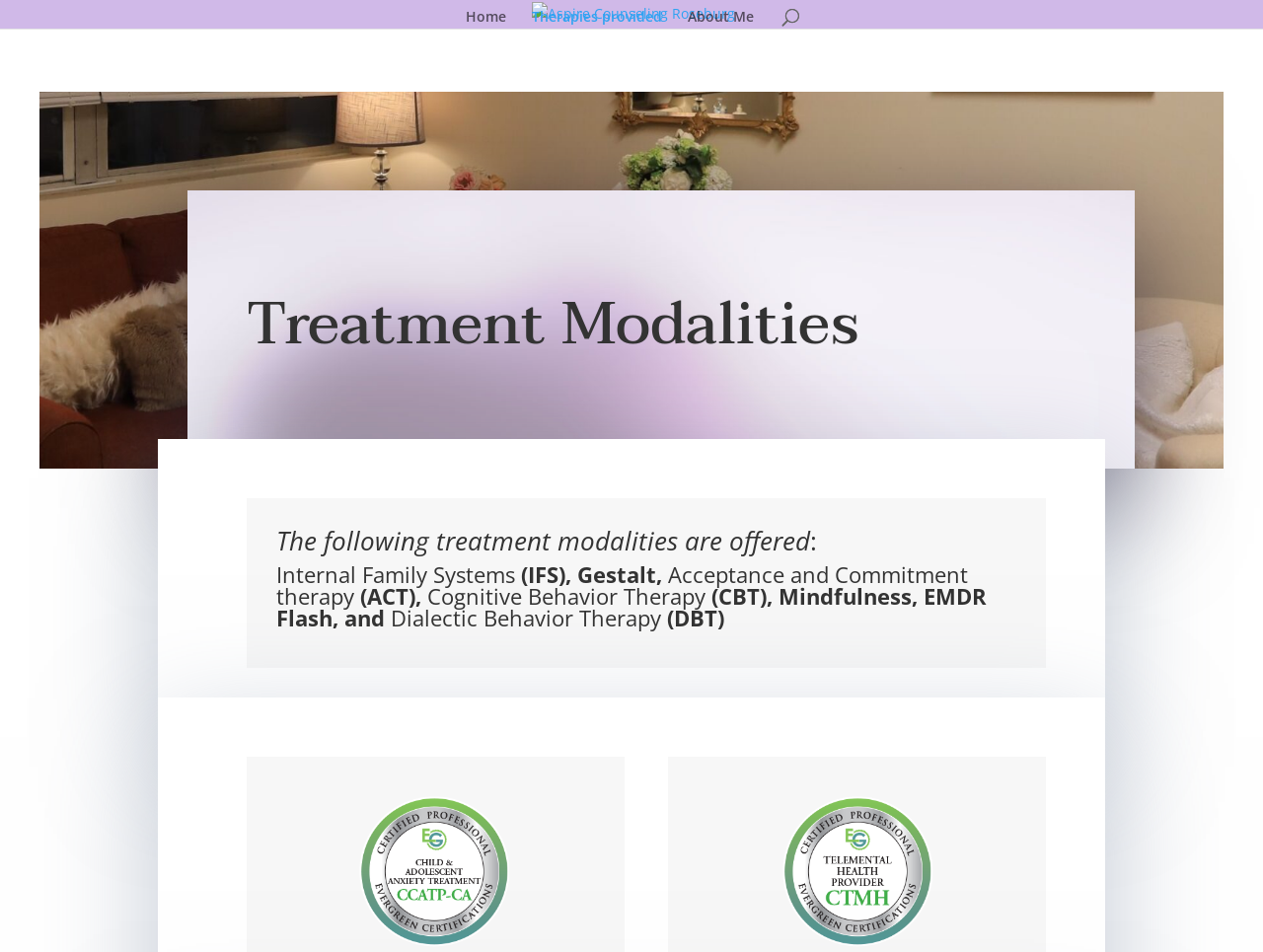Provide the bounding box coordinates of the UI element this sentence describes: "Home".

[0.369, 0.011, 0.401, 0.03]